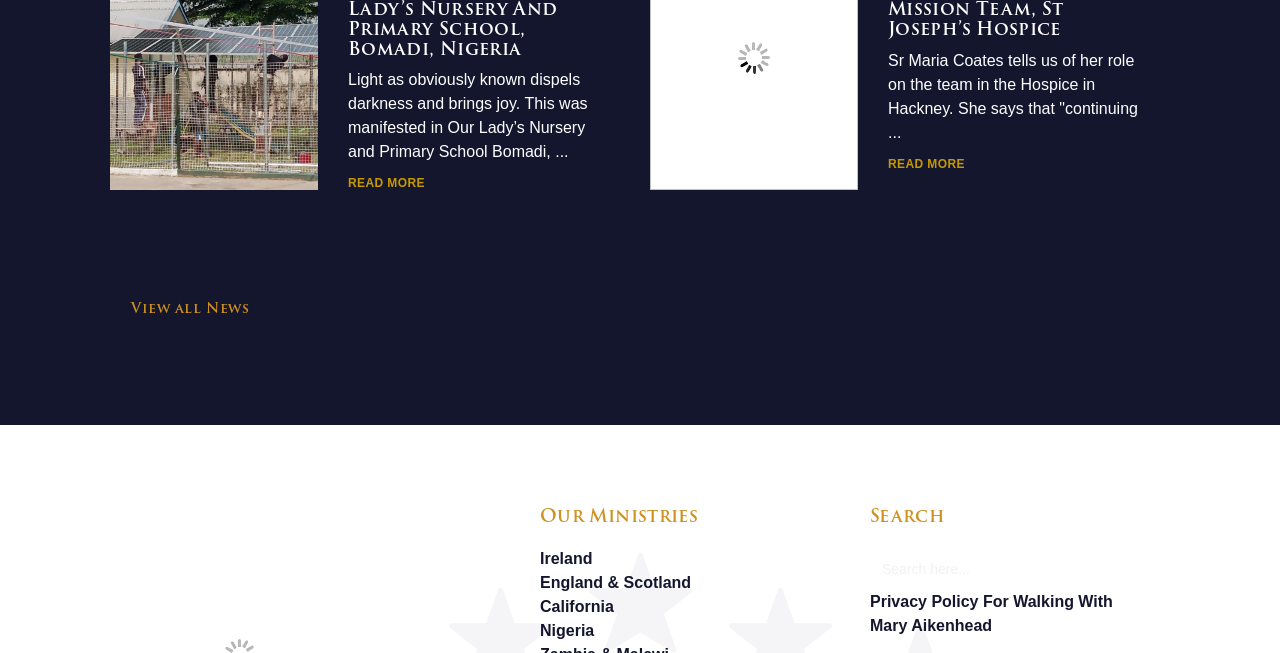Highlight the bounding box of the UI element that corresponds to this description: "California".

[0.422, 0.916, 0.48, 0.942]